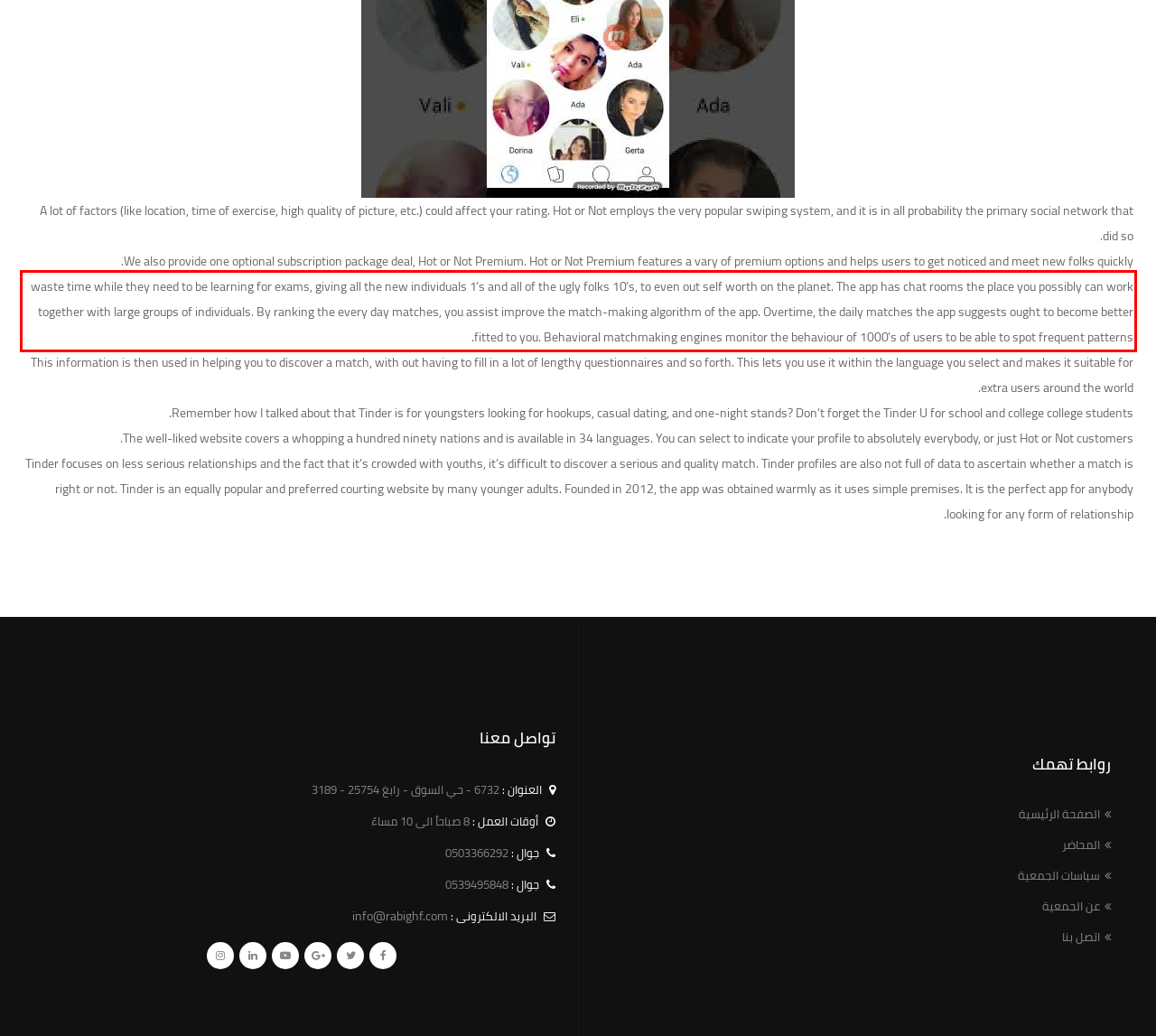Analyze the screenshot of the webpage and extract the text from the UI element that is inside the red bounding box.

waste time while they need to be learning for exams, giving all the new individuals 1’s and all of the ugly folks 10’s, to even out self worth on the planet. The app has chat rooms the place you possibly can work together with large groups of individuals. By ranking the every day matches, you assist improve the match-making algorithm of the app. Overtime, the daily matches the app suggests ought to become better fitted to you. Behavioral matchmaking engines monitor the behaviour of 1000’s of users to be able to spot frequent patterns.